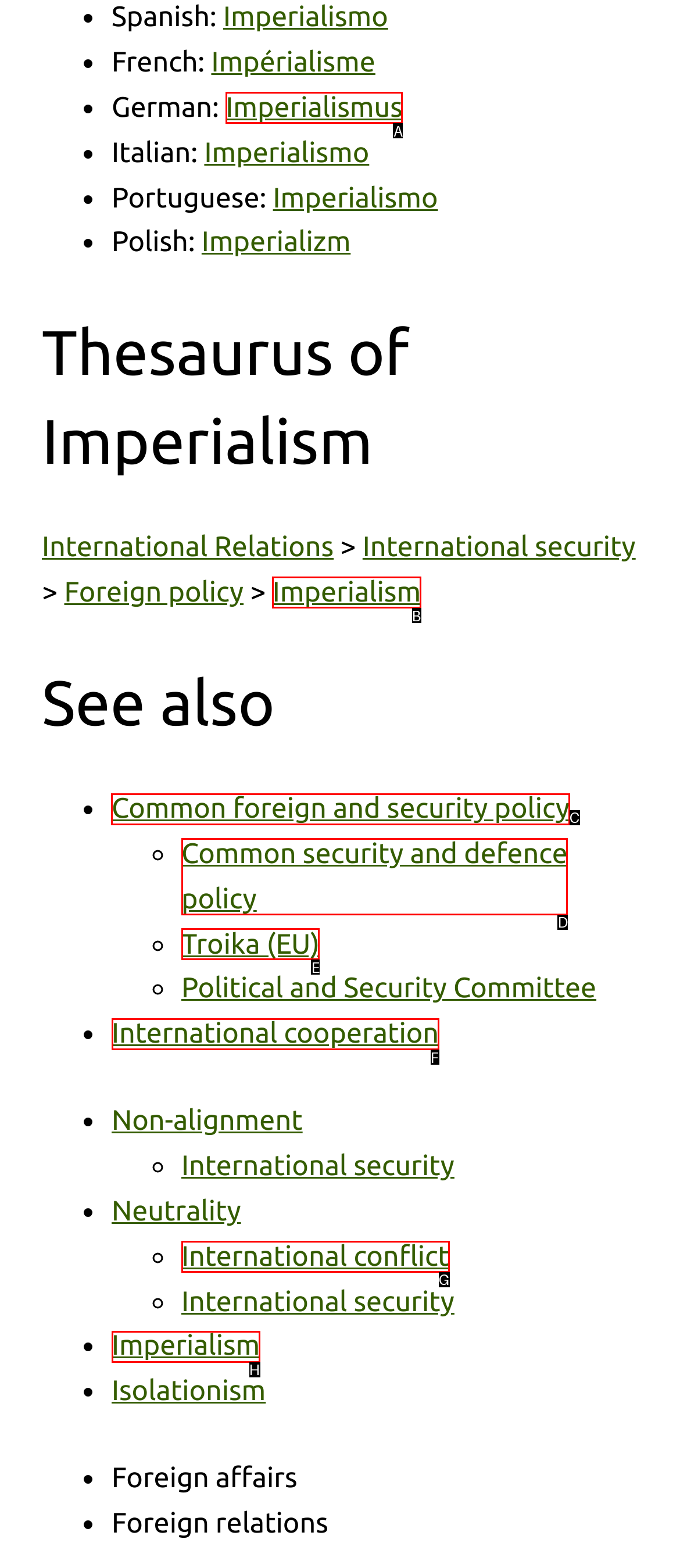Identify the HTML element that should be clicked to accomplish the task: Explore Common foreign and security policy
Provide the option's letter from the given choices.

C